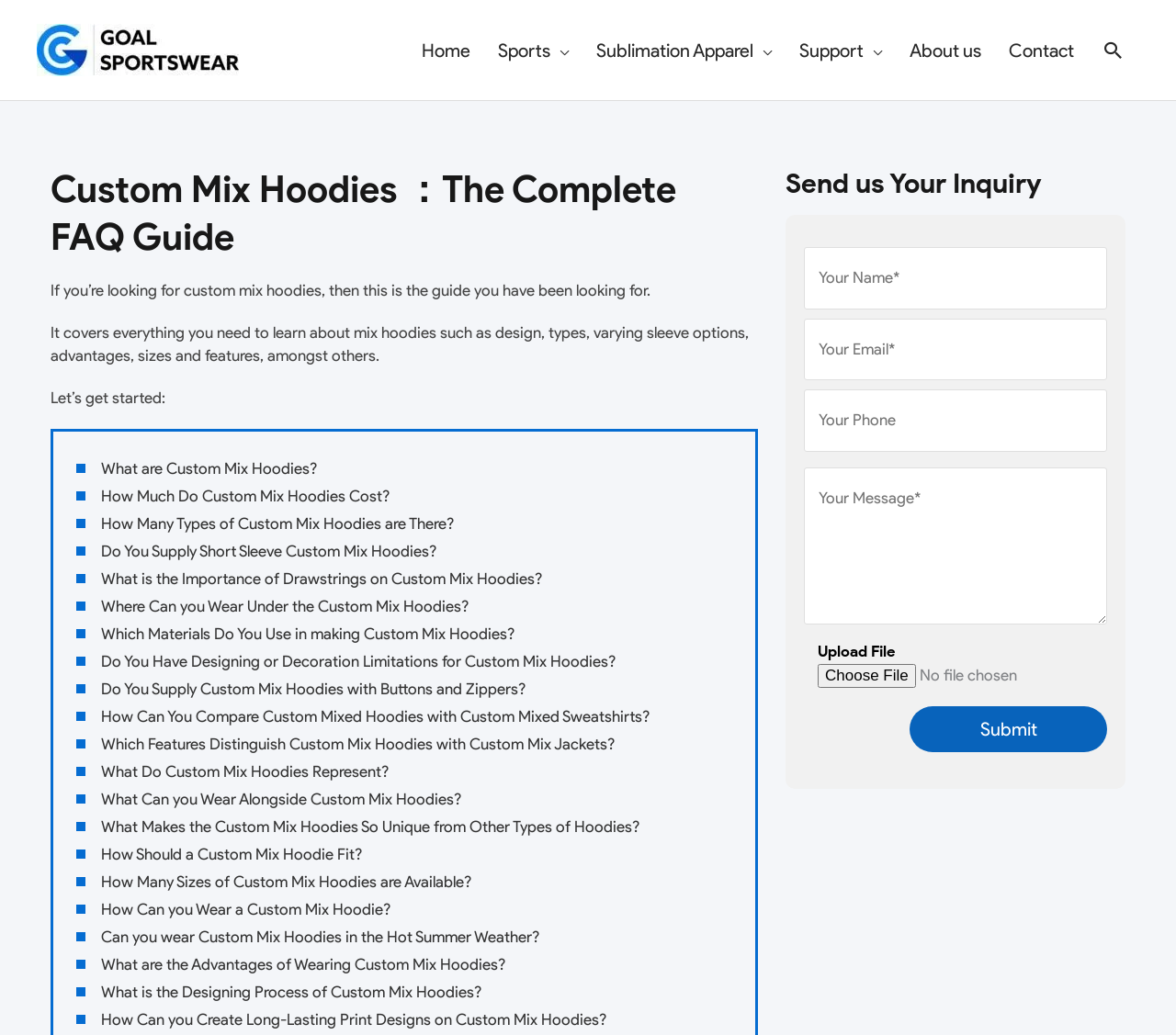What is the purpose of the 'Send us Your Inquiry' section?
Look at the image and provide a short answer using one word or a phrase.

To contact the company